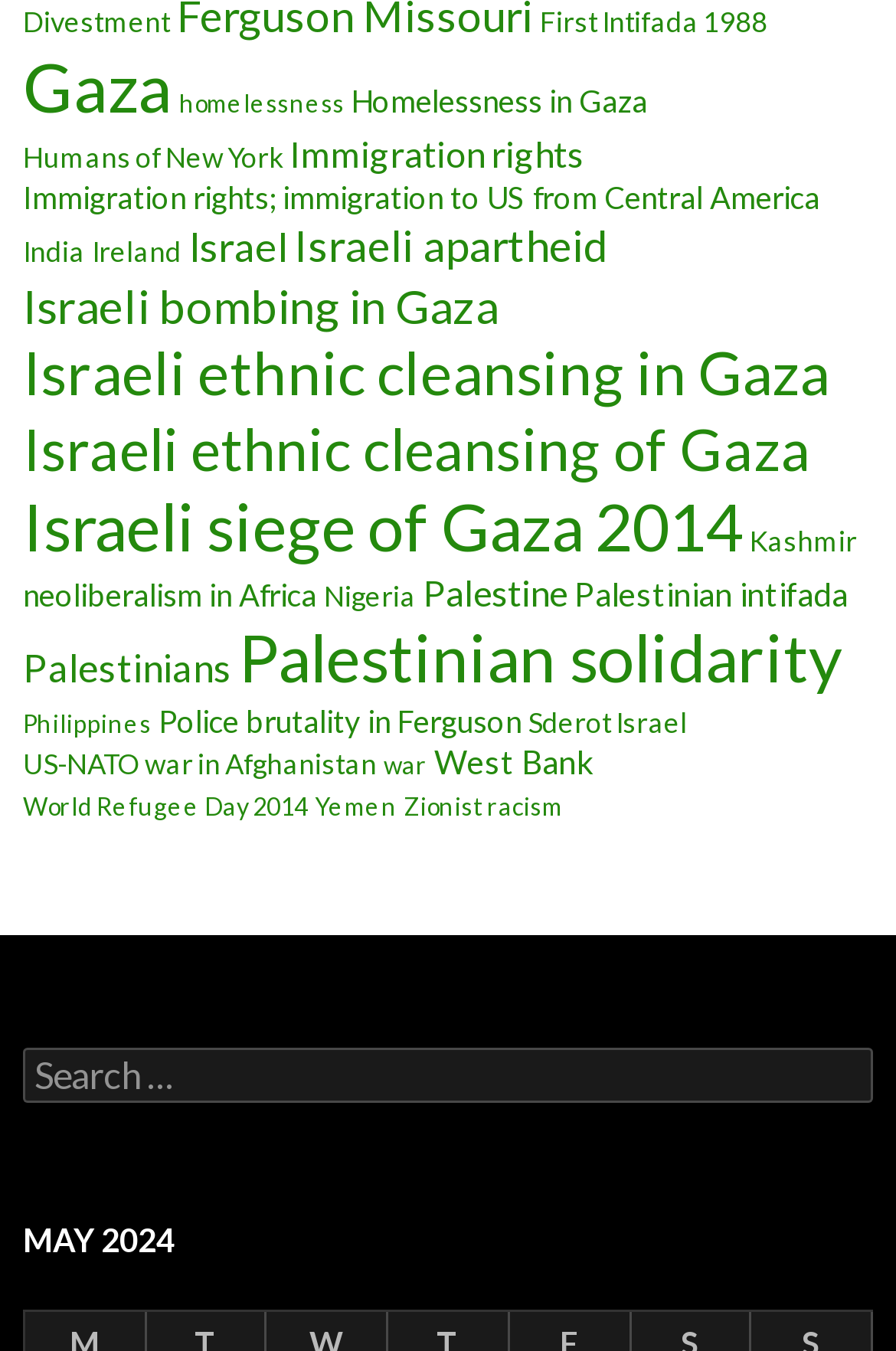Highlight the bounding box of the UI element that corresponds to this description: "Palestinian solidarity".

[0.267, 0.457, 0.941, 0.515]